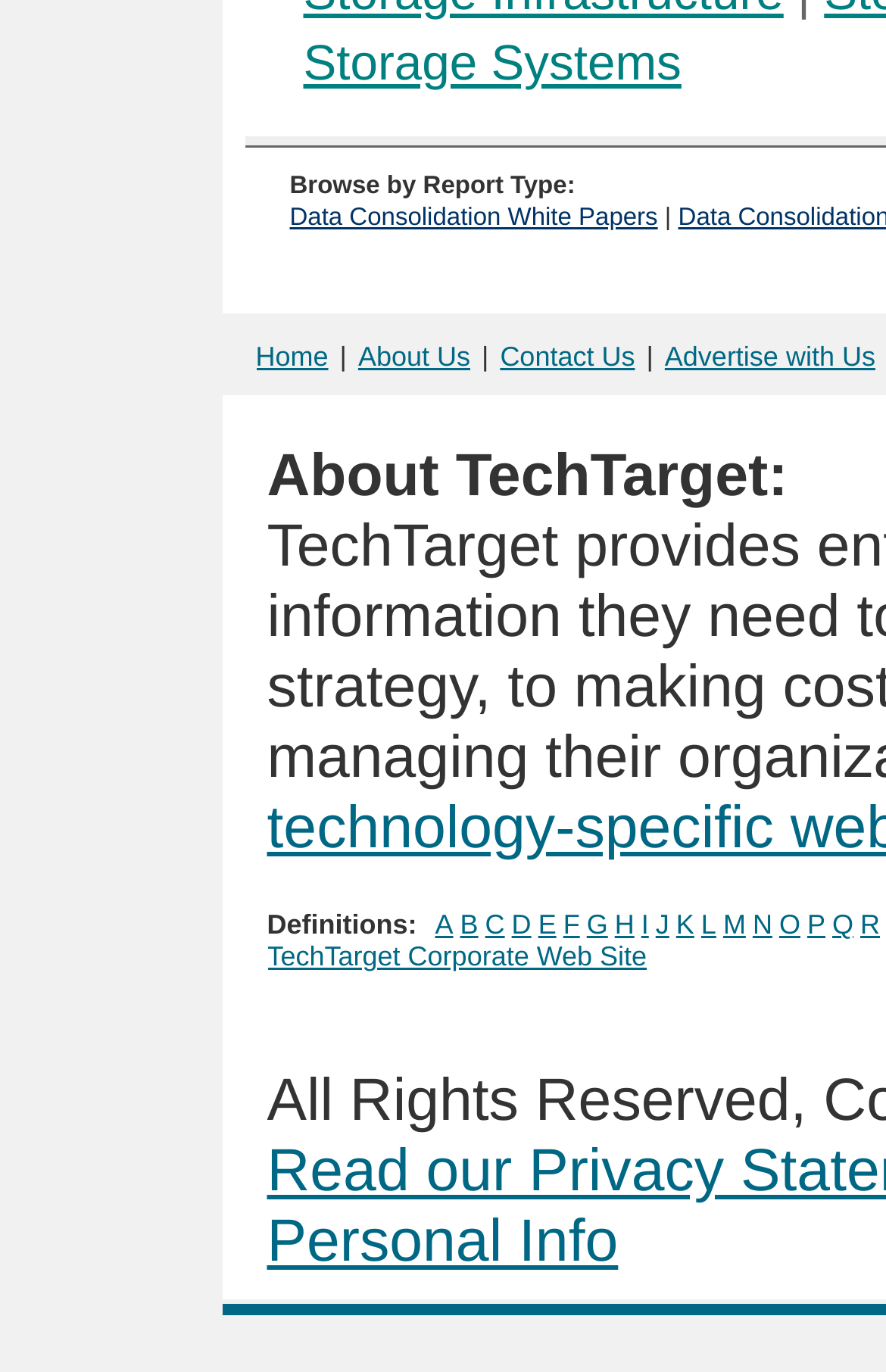What is the first letter of the alphabet listed?
Please look at the screenshot and answer using one word or phrase.

A